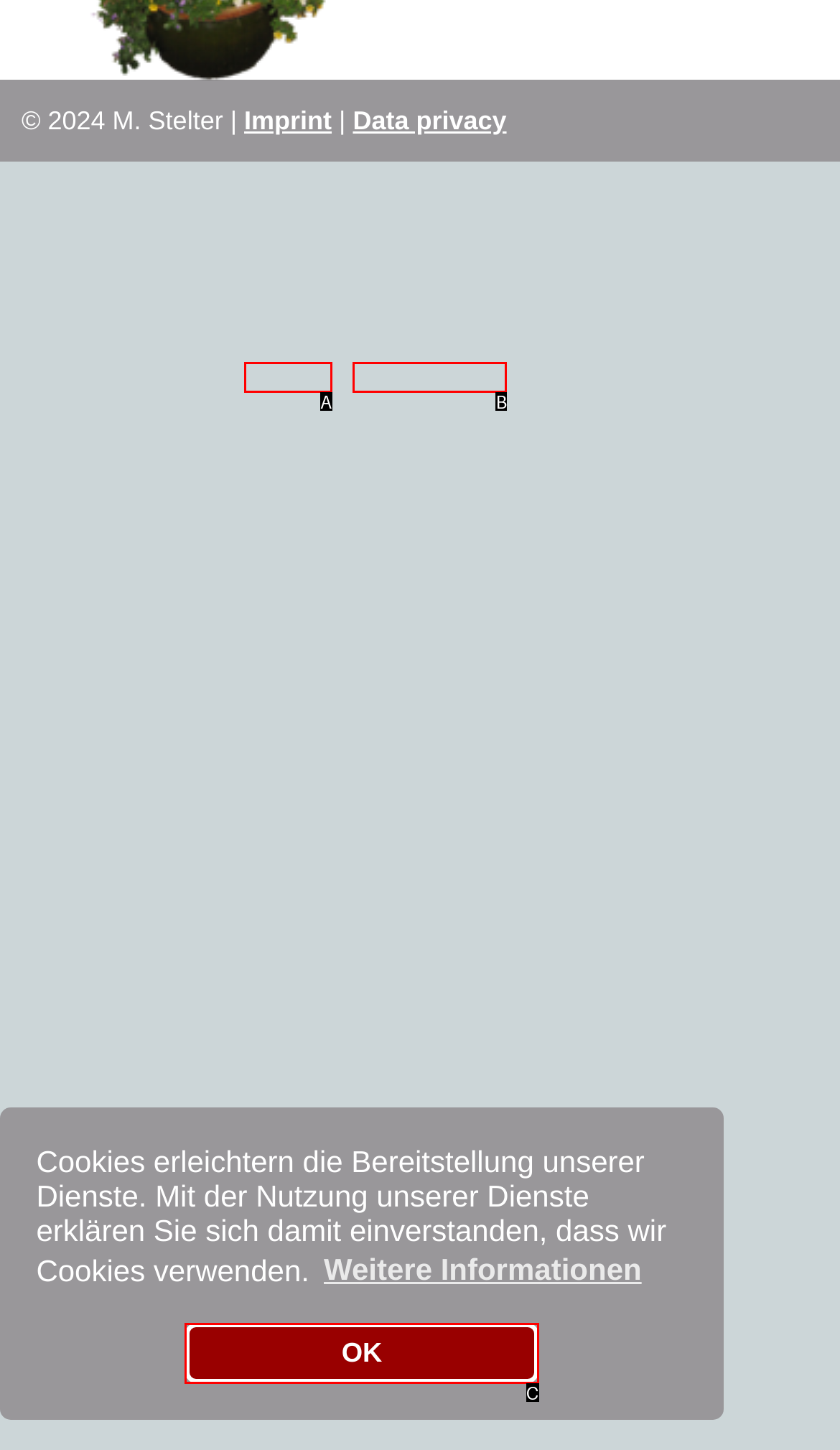Select the letter that corresponds to the UI element described as: Imprint
Answer by providing the letter from the given choices.

A